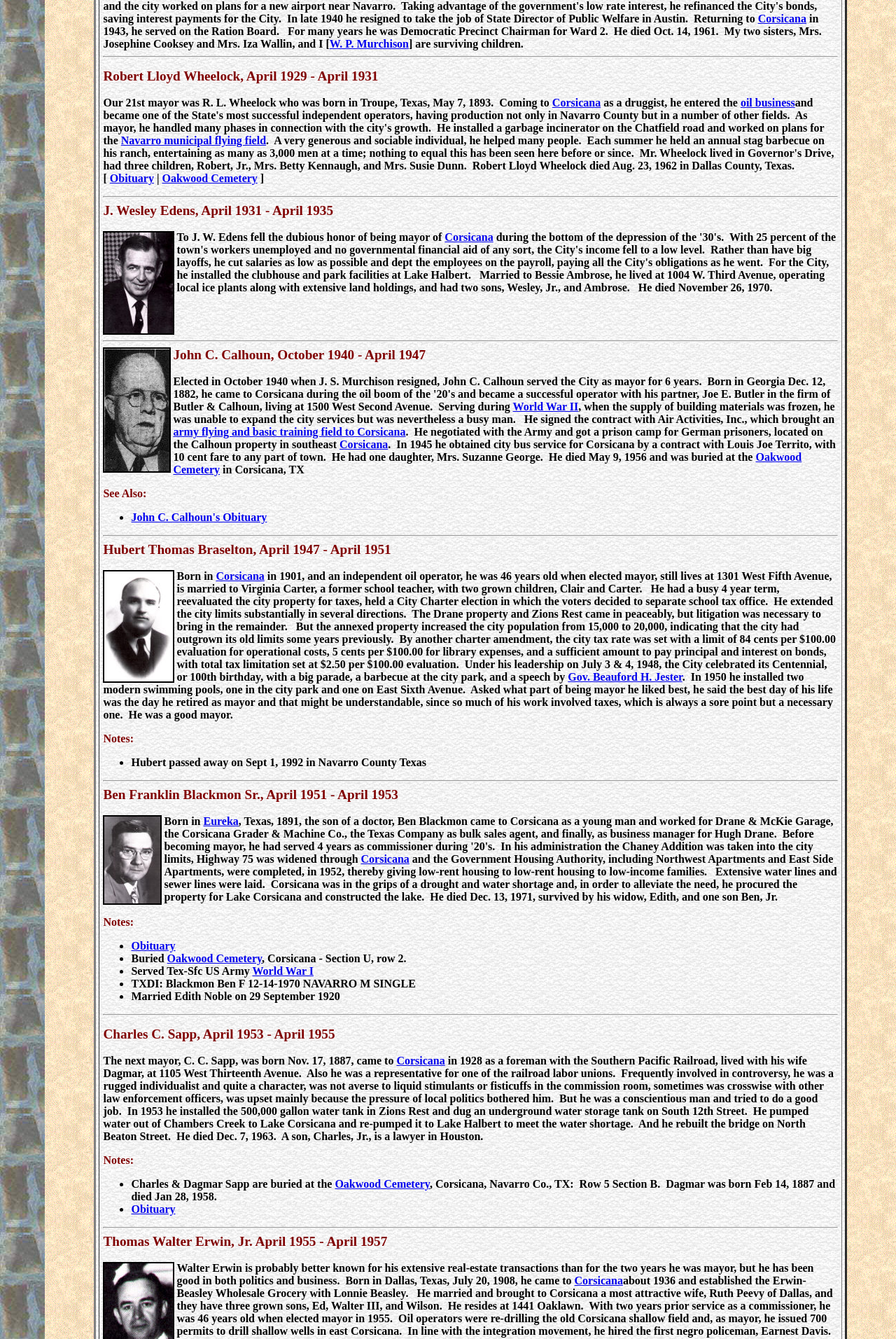Identify the bounding box coordinates of the element to click to follow this instruction: 'Click the link to read about Corsicana'. Ensure the coordinates are four float values between 0 and 1, provided as [left, top, right, bottom].

[0.616, 0.072, 0.67, 0.081]